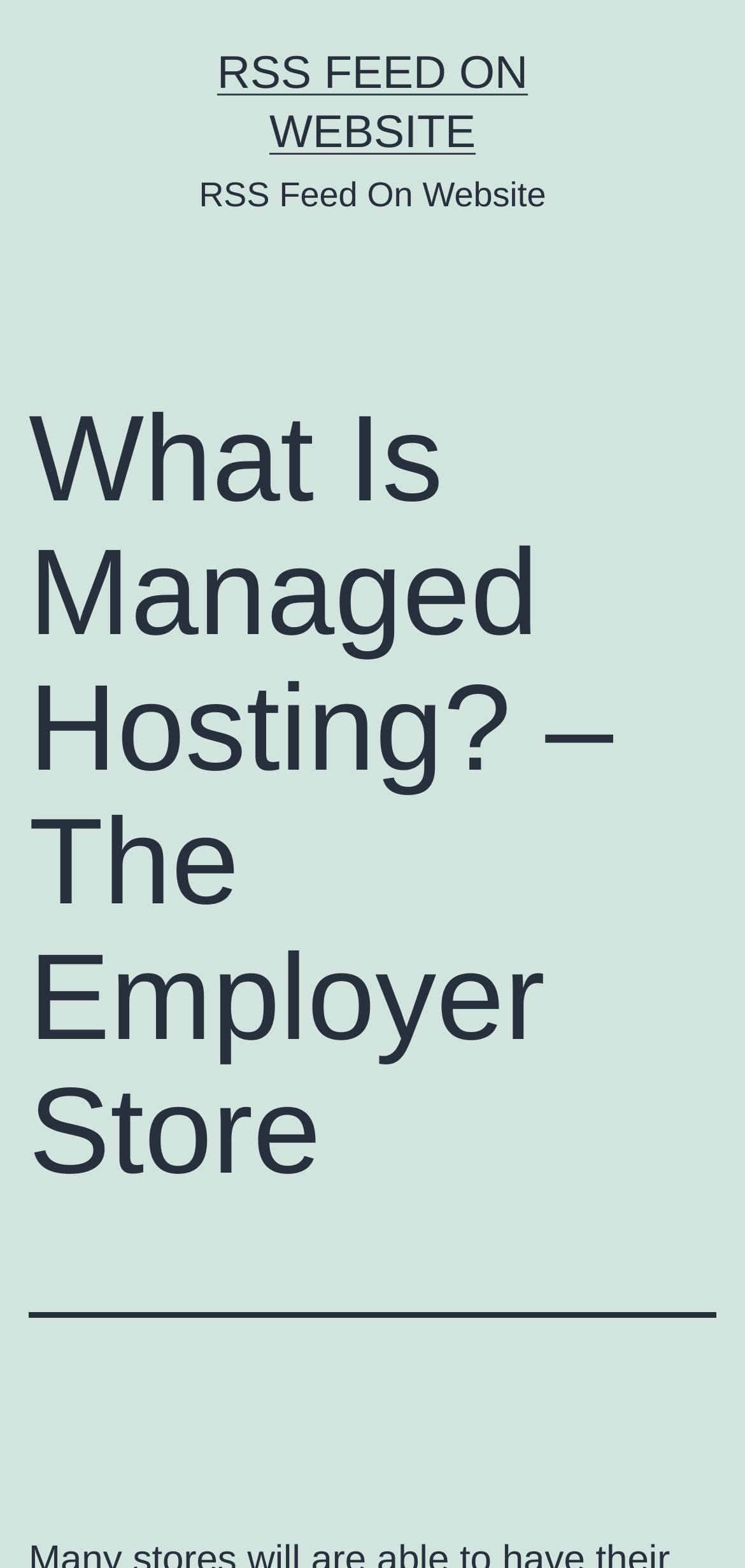Identify the bounding box for the UI element specified in this description: "RSS Feed On Website". The coordinates must be four float numbers between 0 and 1, formatted as [left, top, right, bottom].

[0.291, 0.03, 0.709, 0.101]